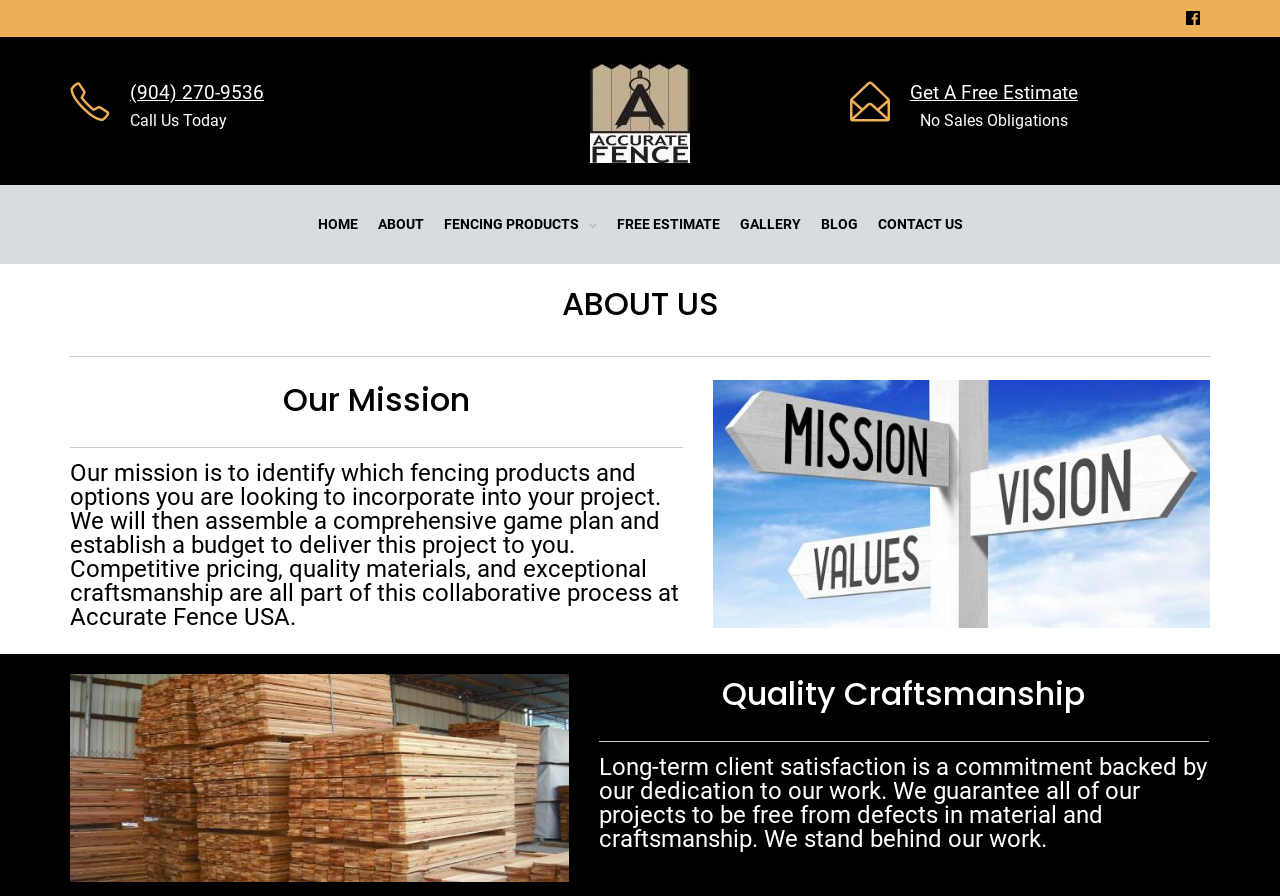Determine the bounding box coordinates of the region that needs to be clicked to achieve the task: "Navigate to the home page".

[0.244, 0.206, 0.283, 0.295]